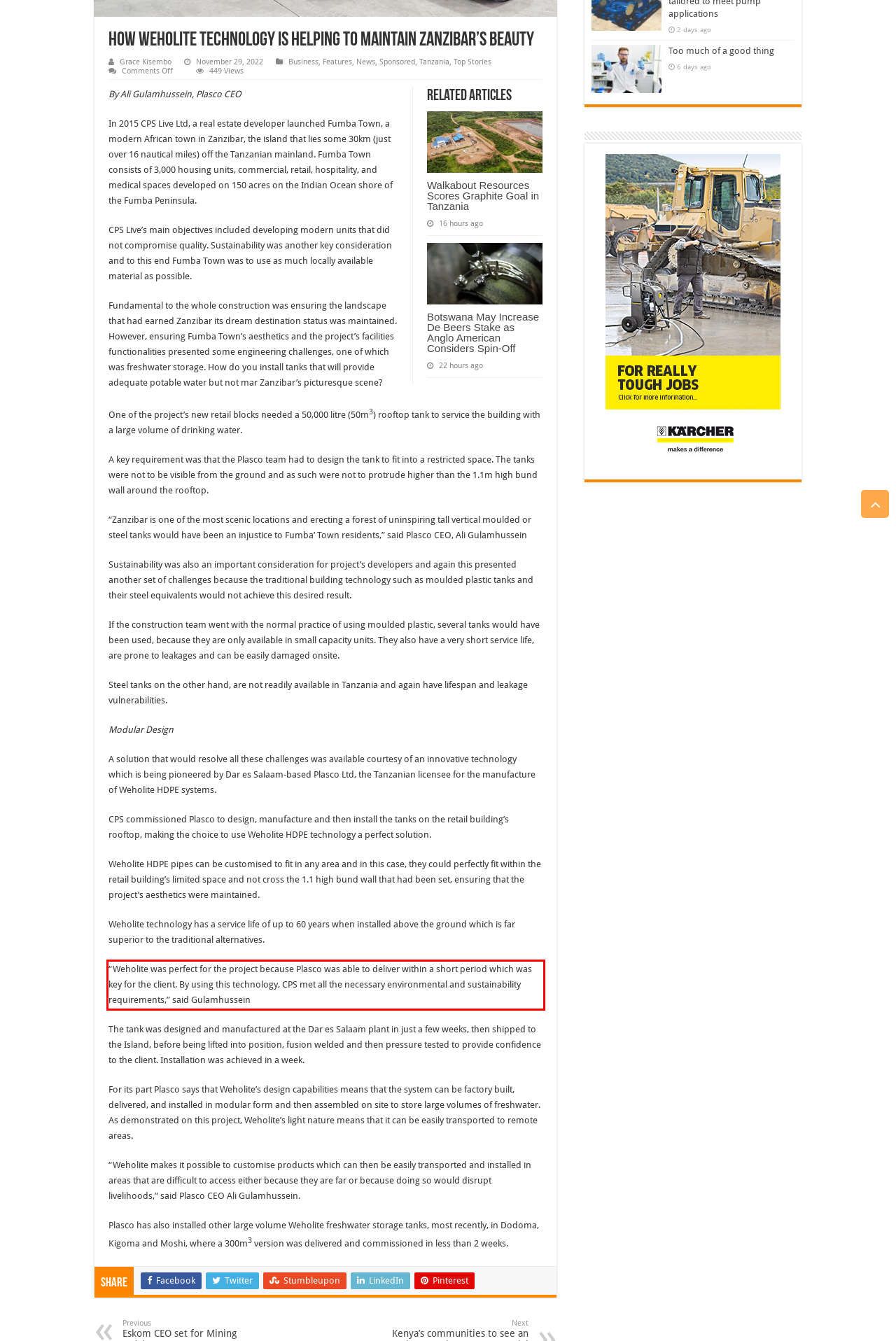Using the provided screenshot of a webpage, recognize and generate the text found within the red rectangle bounding box.

“Weholite was perfect for the project because Plasco was able to deliver within a short period which was key for the client. By using this technology, CPS met all the necessary environmental and sustainability requirements,” said Gulamhussein